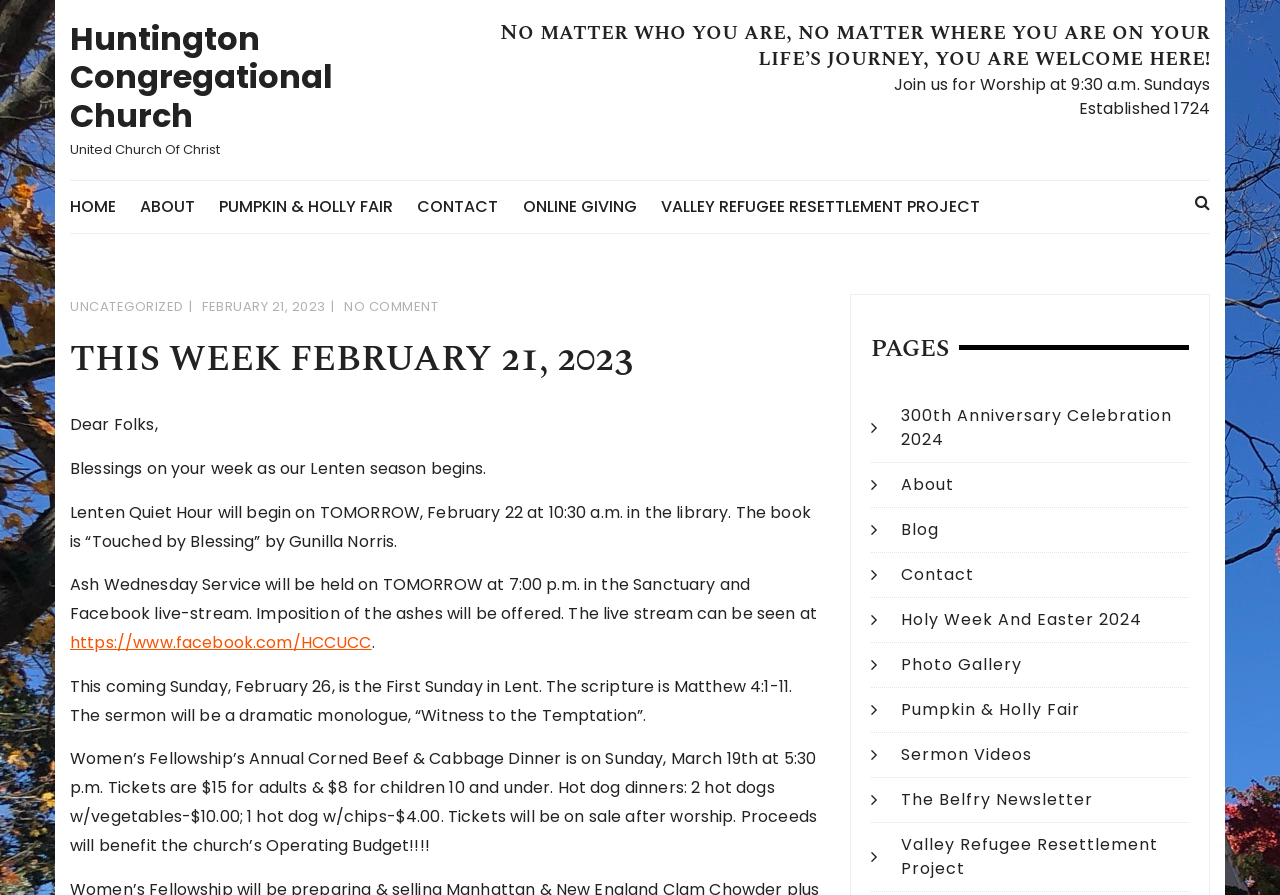Provide a short, one-word or phrase answer to the question below:
What is the name of the book mentioned in the Lenten Quiet Hour?

Touched by Blessing